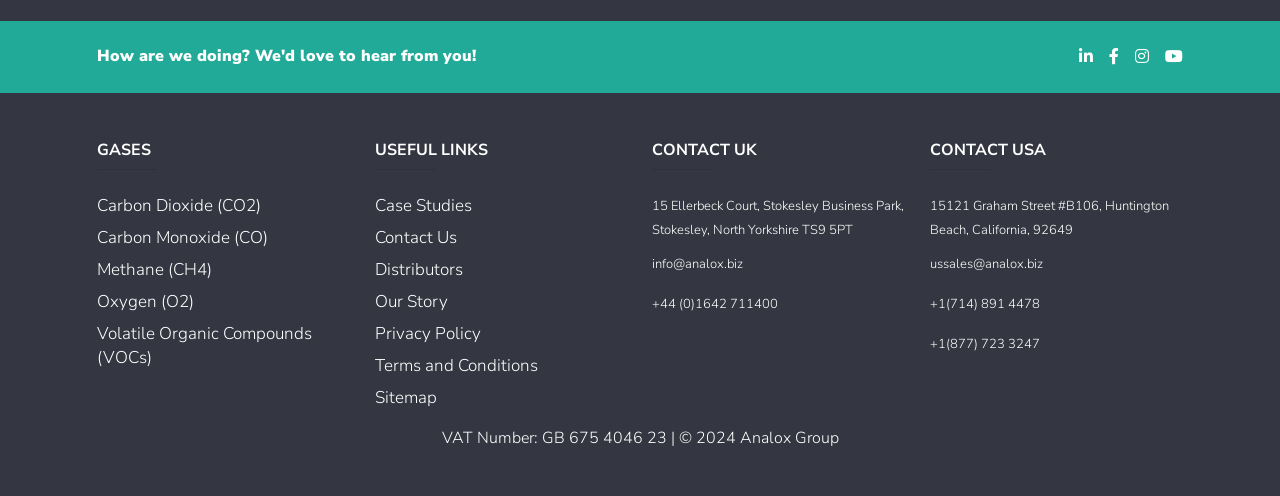Determine the bounding box coordinates of the clickable element to complete this instruction: "Get the 'Sitemap'". Provide the coordinates in the format of four float numbers between 0 and 1, [left, top, right, bottom].

[0.293, 0.779, 0.341, 0.827]